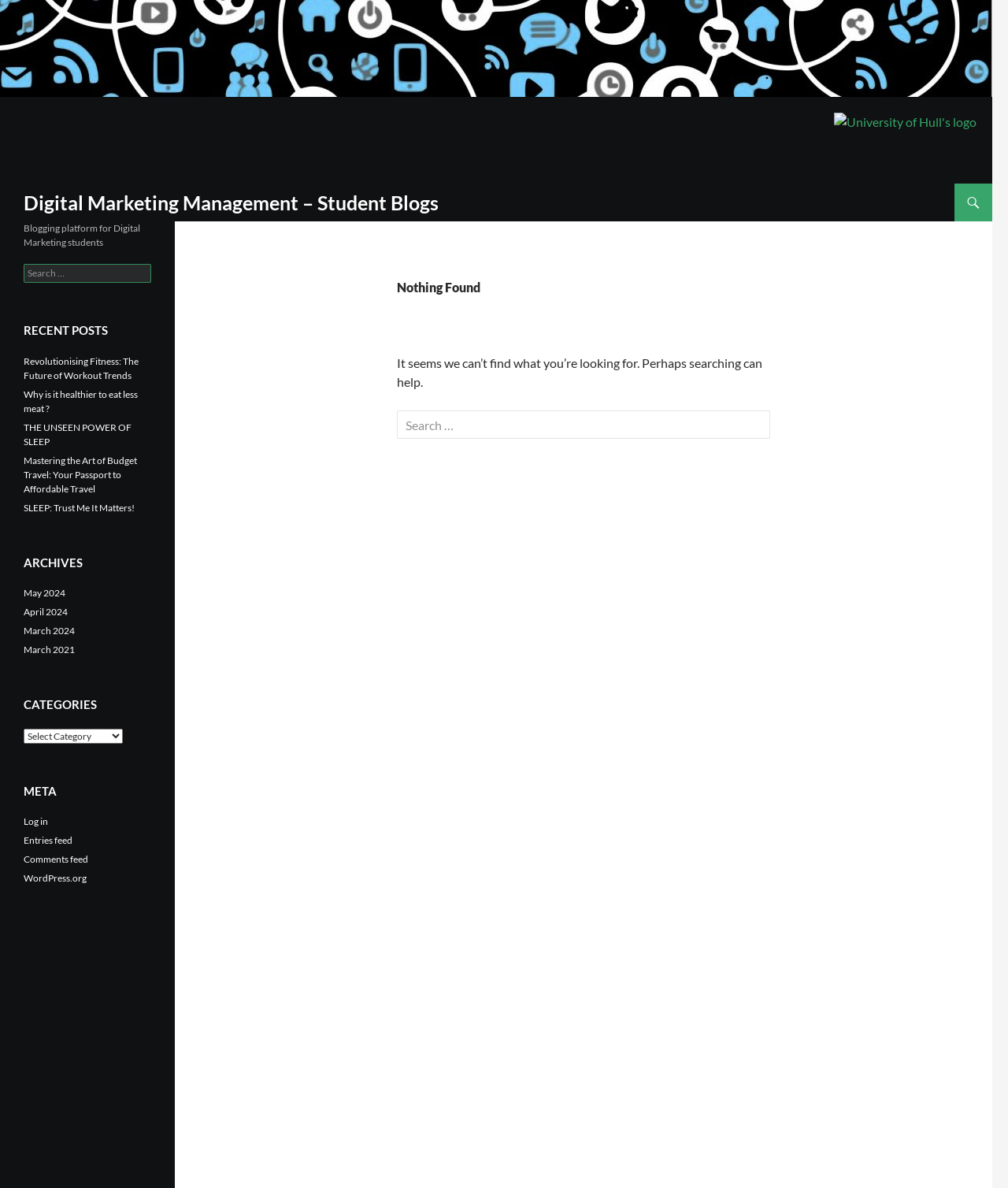Find the bounding box coordinates of the clickable area required to complete the following action: "Read recent post 'Revolutionising Fitness: The Future of Workout Trends'".

[0.023, 0.299, 0.138, 0.321]